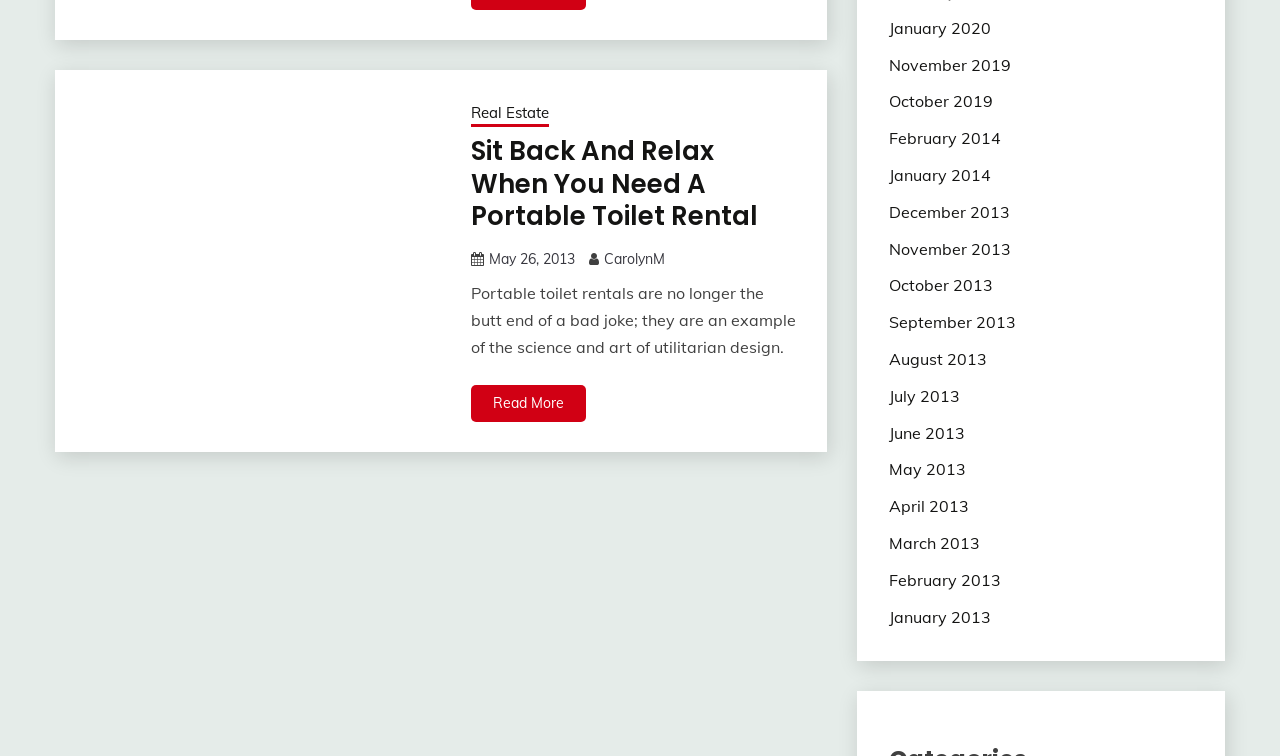Determine the bounding box coordinates for the clickable element required to fulfill the instruction: "Read the article 'Sit Back And Relax When You Need A Portable Toilet Rental'". Provide the coordinates as four float numbers between 0 and 1, i.e., [left, top, right, bottom].

[0.368, 0.179, 0.622, 0.308]